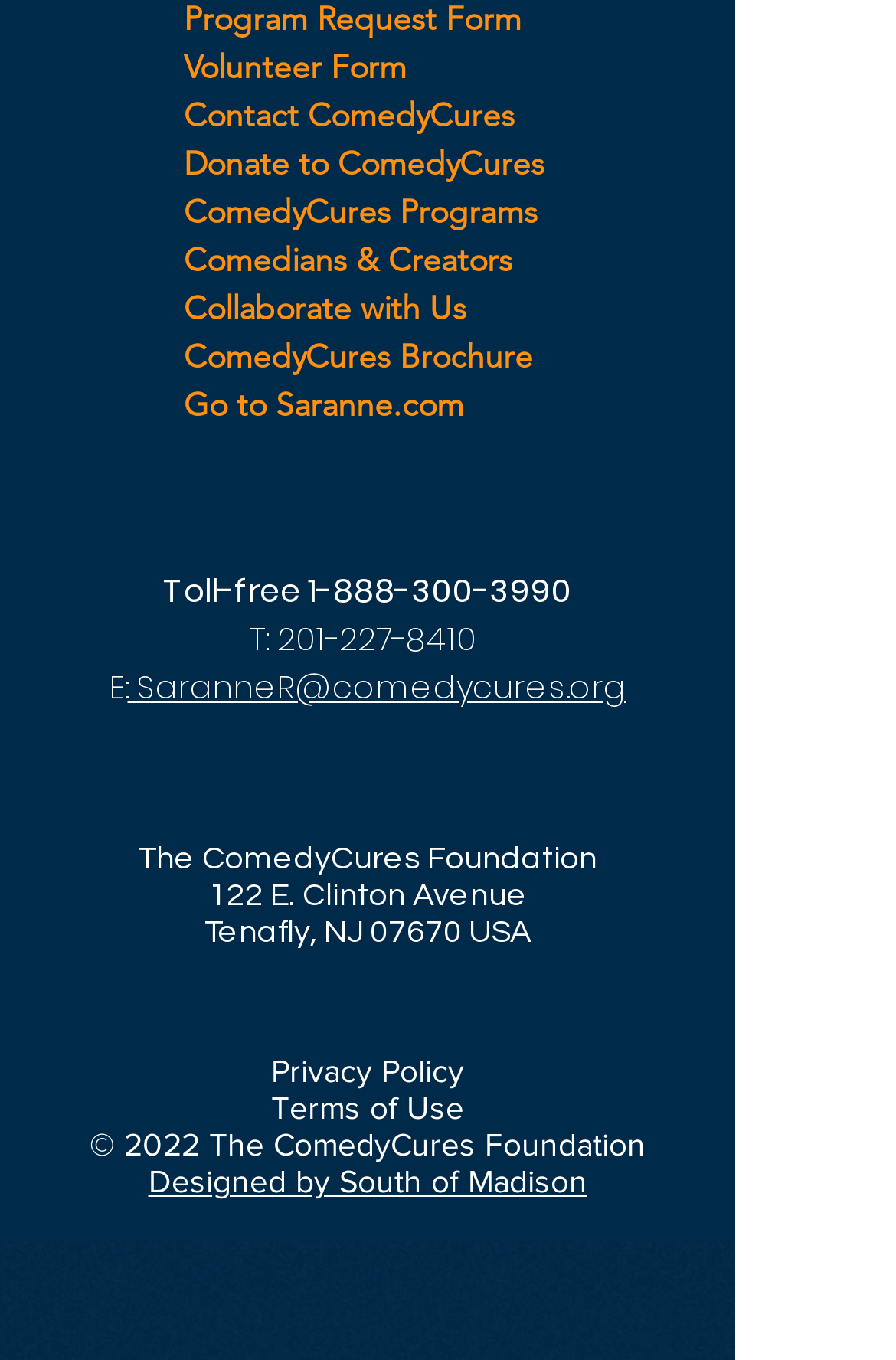Locate the bounding box coordinates of the element that should be clicked to execute the following instruction: "Click Read More".

None